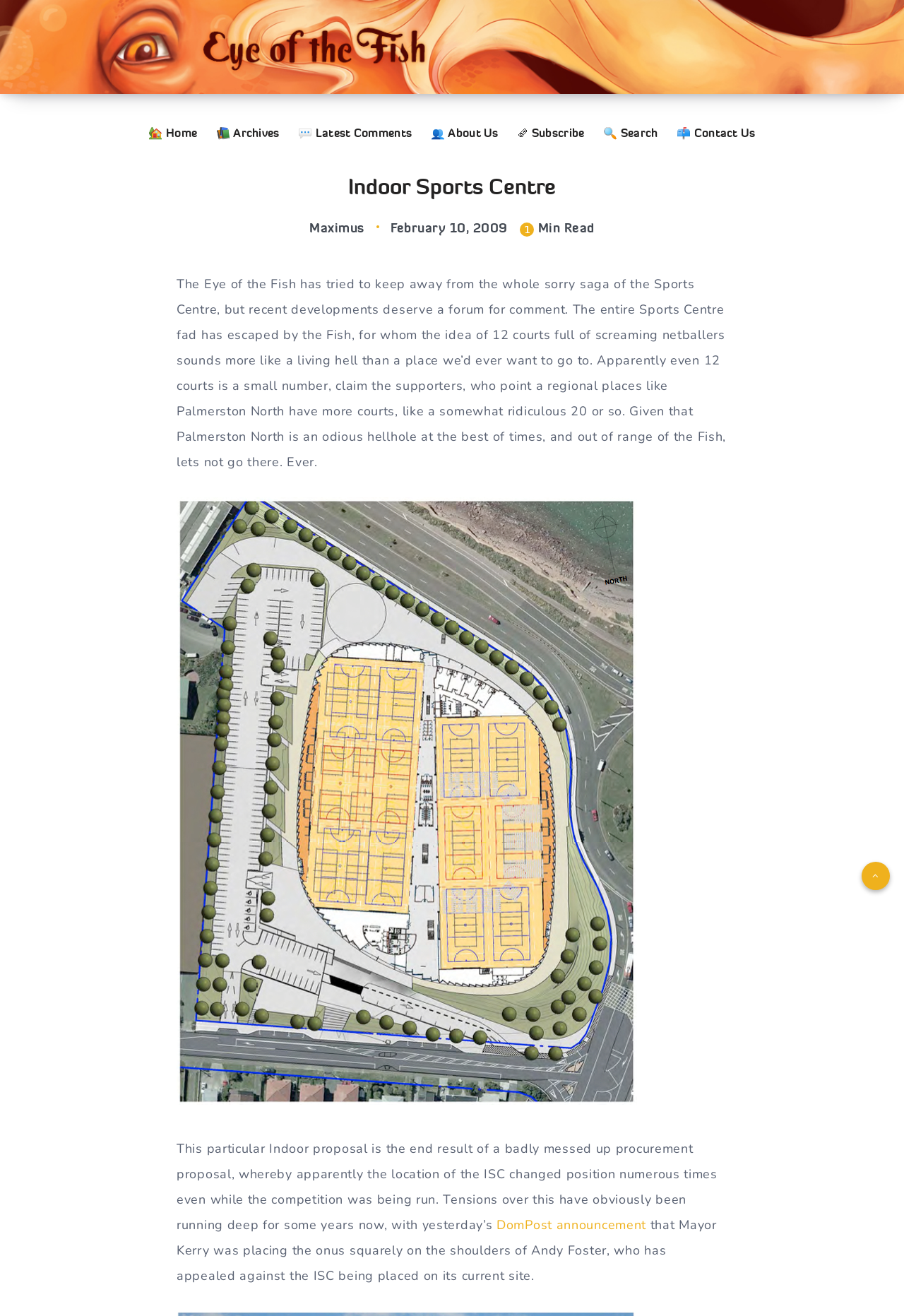What is the image below the article about?
Analyze the screenshot and provide a detailed answer to the question.

The image below the article can be determined by looking at the image element with the text 'iscsite.jpg' and the bounding box coordinates [0.195, 0.378, 0.705, 0.84]. This suggests that the image is related to the Indoor Sports Centre site.